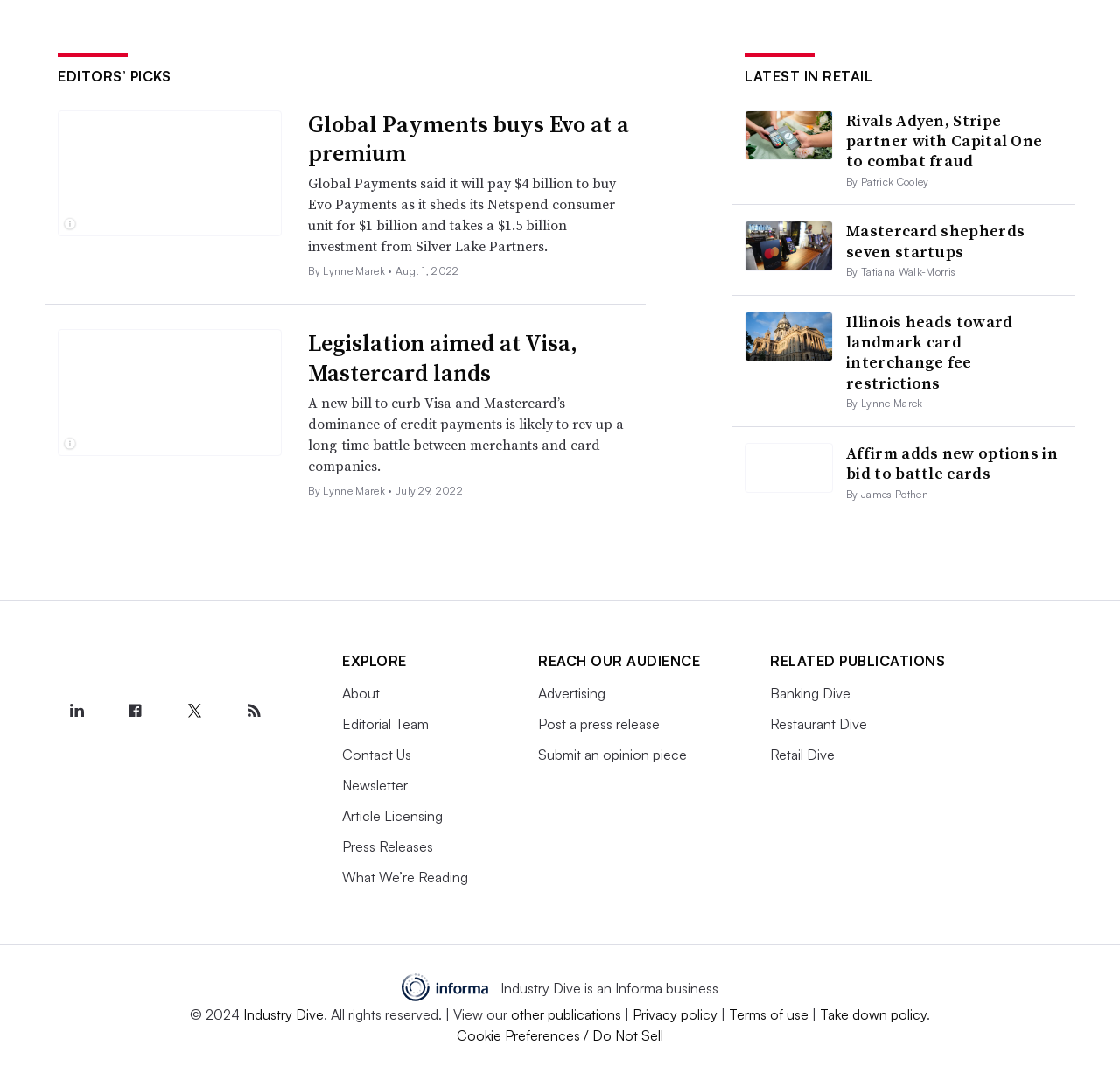Could you highlight the region that needs to be clicked to execute the instruction: "Read article 'Legislation aimed at Visa, Mastercard lands'"?

[0.275, 0.303, 0.565, 0.357]